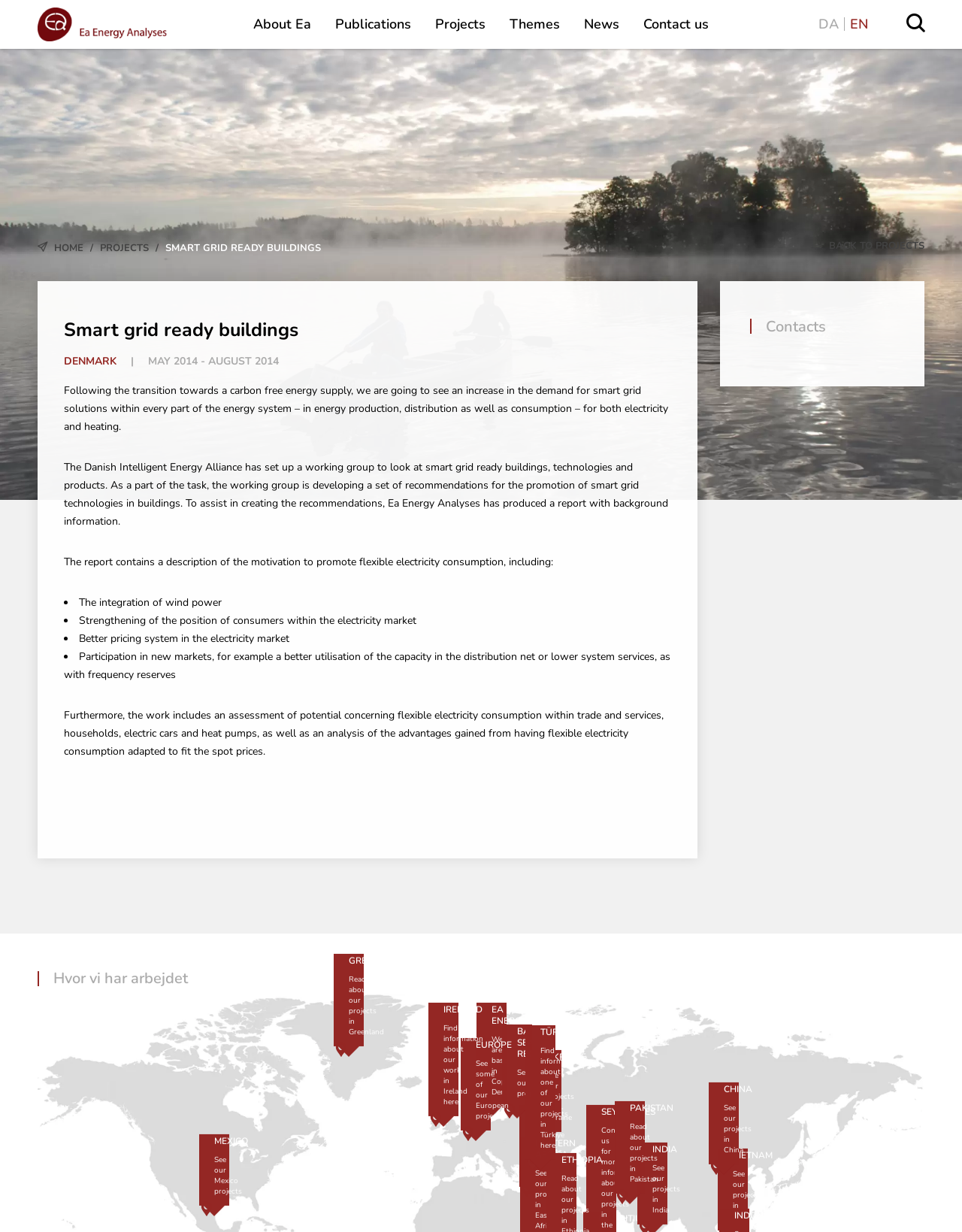Please identify the bounding box coordinates of the element's region that I should click in order to complete the following instruction: "Read the 'Smart grid ready buildings' report". The bounding box coordinates consist of four float numbers between 0 and 1, i.e., [left, top, right, bottom].

[0.066, 0.259, 0.697, 0.277]